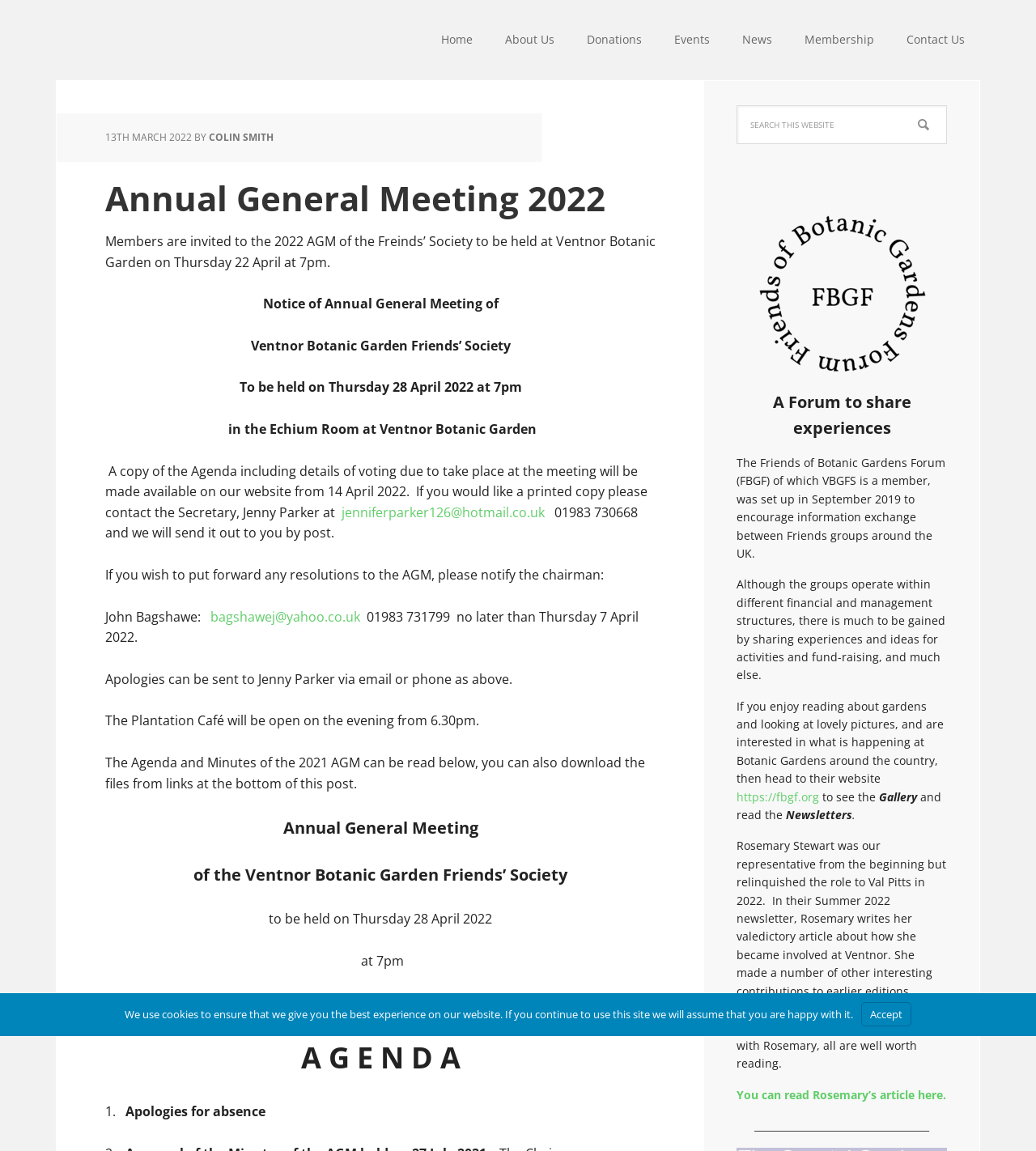Respond to the following question using a concise word or phrase: 
What is the name of the room where the AGM will take place?

The Echium Room